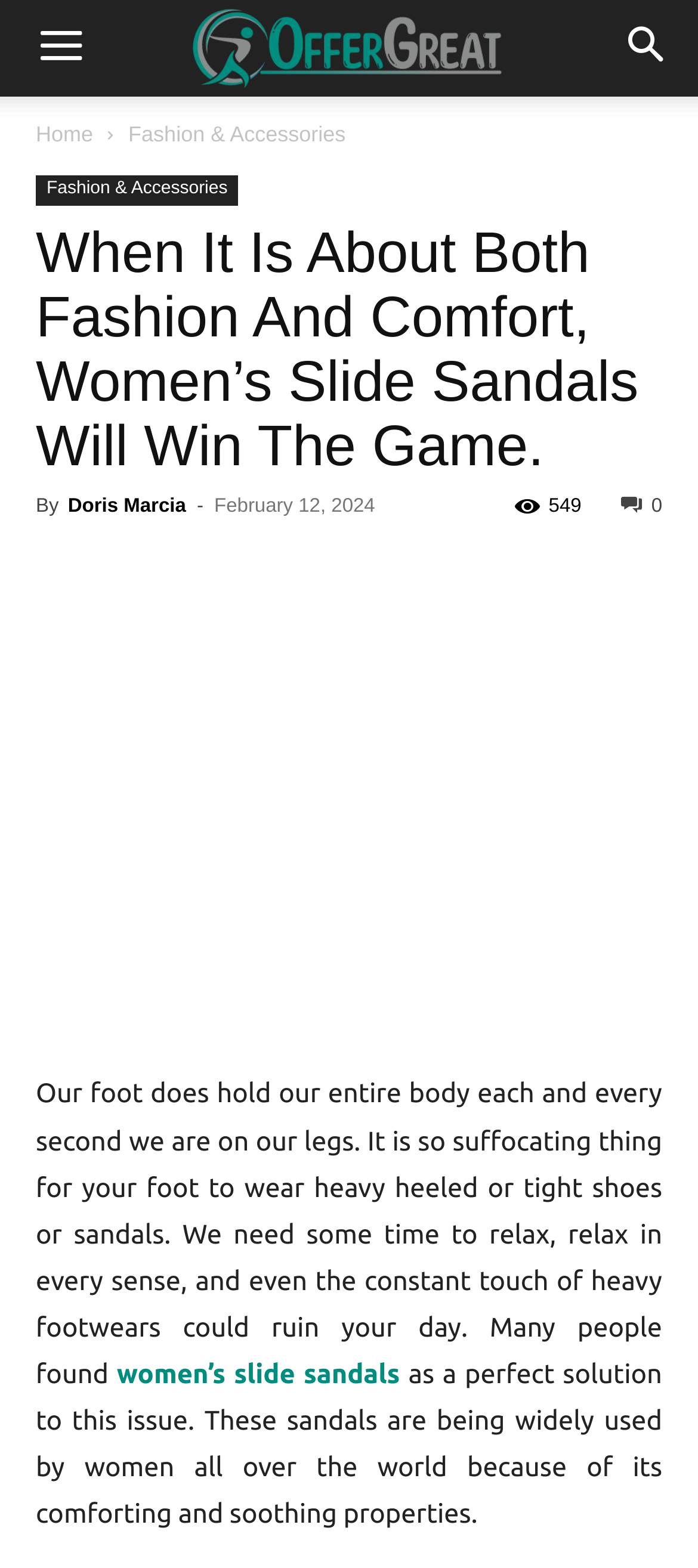What is the primary heading on this webpage?

When It Is About Both Fashion And Comfort, Women’s Slide Sandals Will Win The Game.